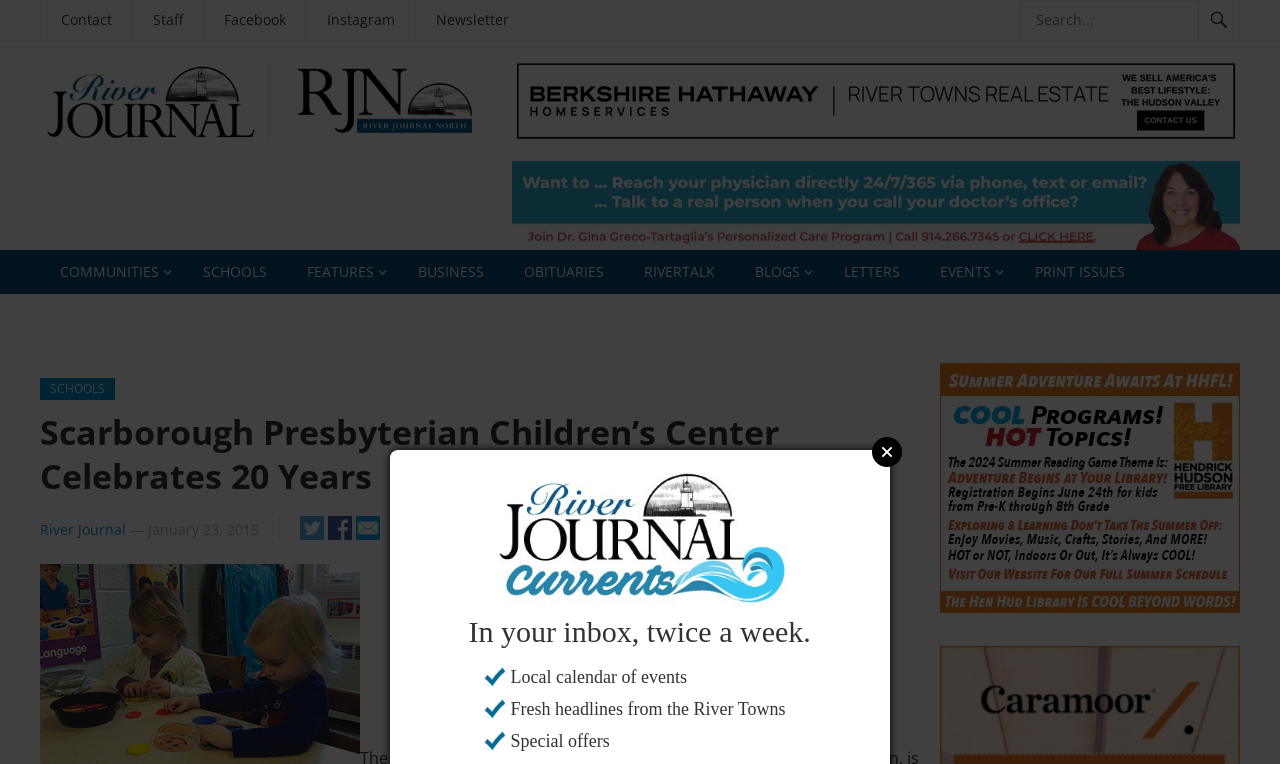How many links are present under the 'COMMUNITIES' section?
Analyze the image and deliver a detailed answer to the question.

Under the 'COMMUNITIES' section, there are six links present, namely 'SCHOOLS', 'BUSINESS', 'OBITUARIES', 'RIVERTALK', 'LETTERS', and 'EVENTS'.